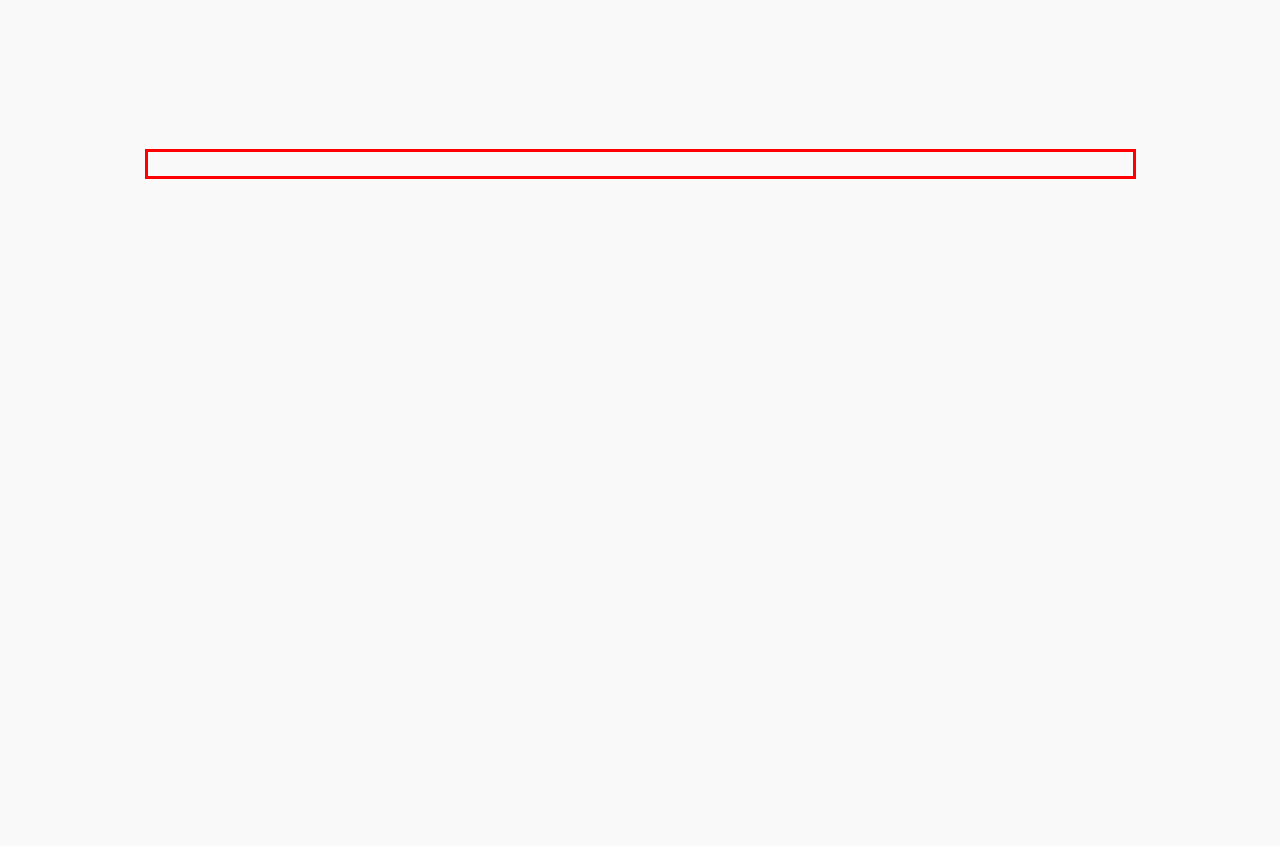Please analyze the provided webpage screenshot and perform OCR to extract the text content from the red rectangle bounding box.

There are three (3) Prizes available in the Sweepstakes (each a “Prize”). Total Approximate Retail Value of all Prizes Available in the Sweepstakes:...